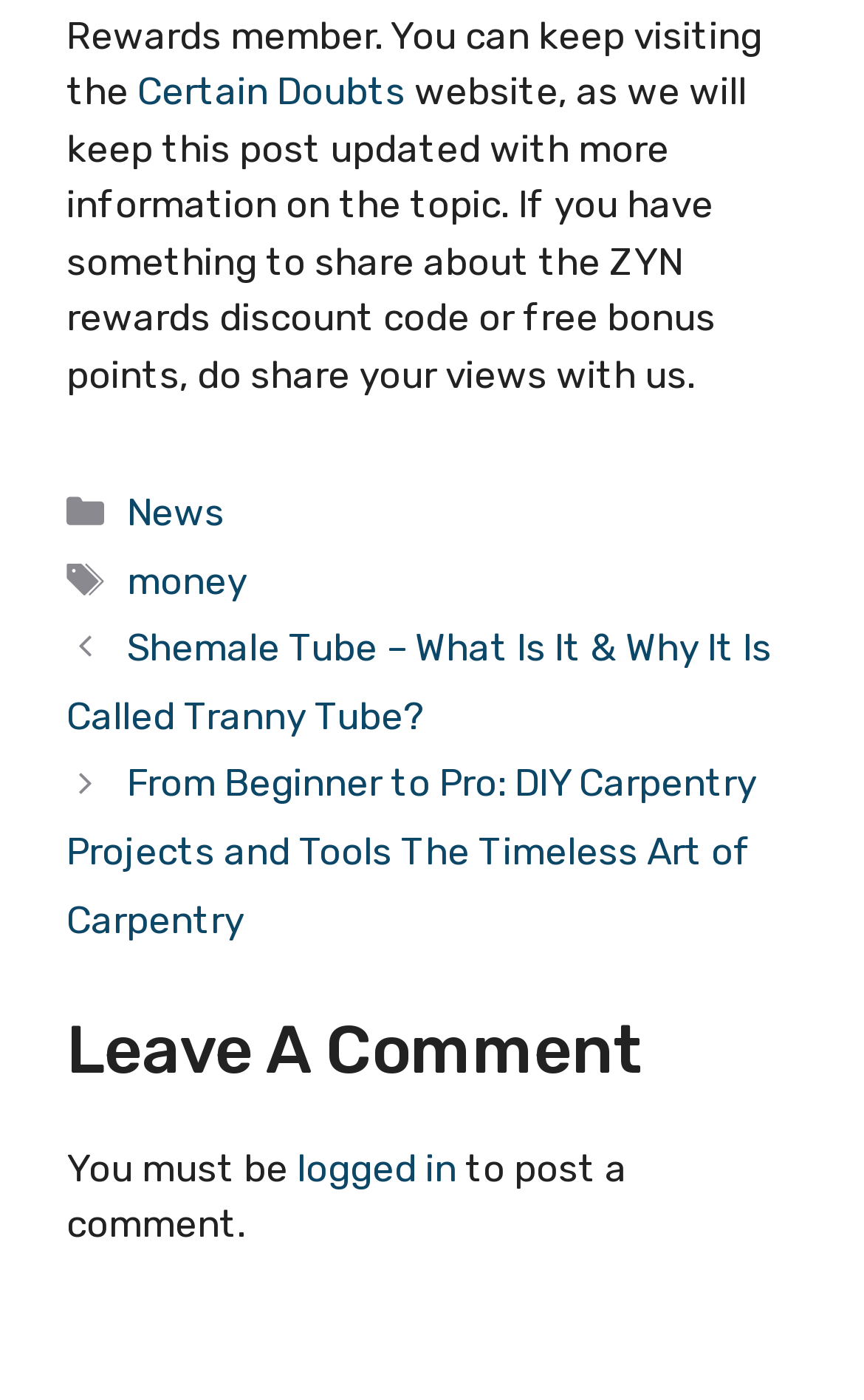What is the topic of the first post?
Based on the screenshot, respond with a single word or phrase.

Shemale Tube